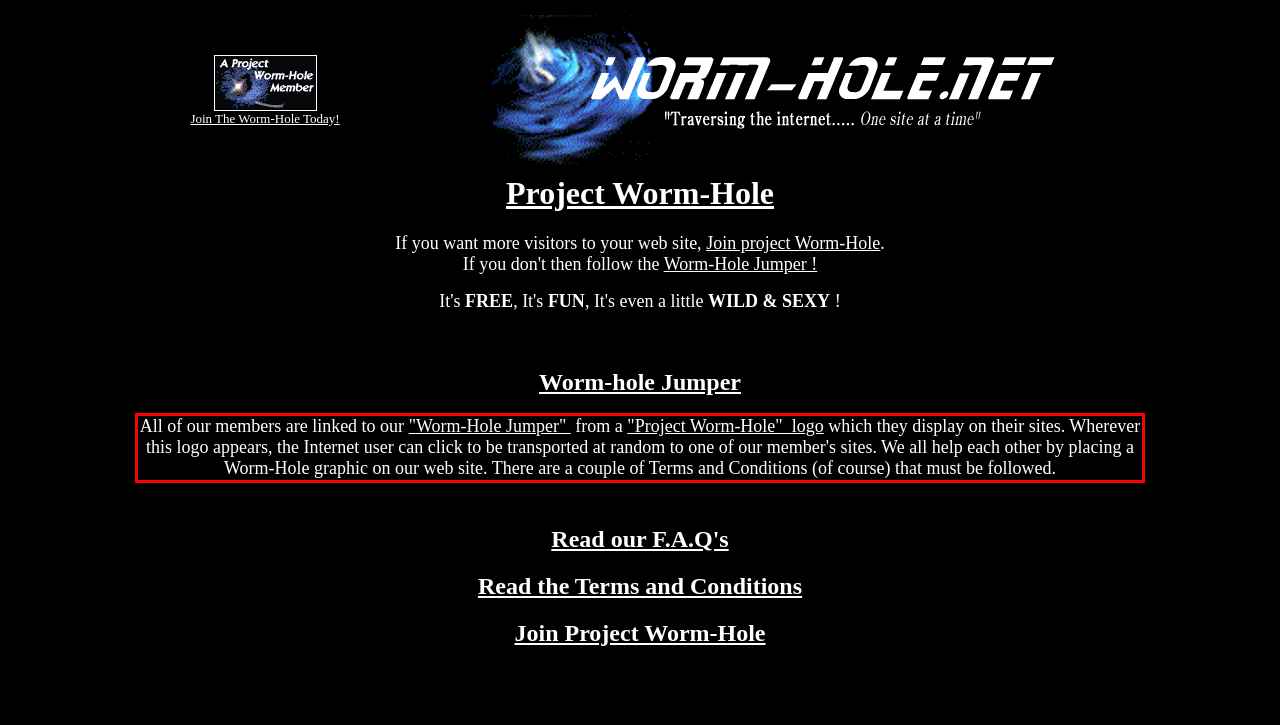You are presented with a screenshot containing a red rectangle. Extract the text found inside this red bounding box.

All of our members are linked to our "Worm-Hole Jumper" from a "Project Worm-Hole" logo which they display on their sites. Wherever this logo appears, the Internet user can click to be transported at random to one of our member's sites. We all help each other by placing a Worm-Hole graphic on our web site. There are a couple of Terms and Conditions (of course) that must be followed.